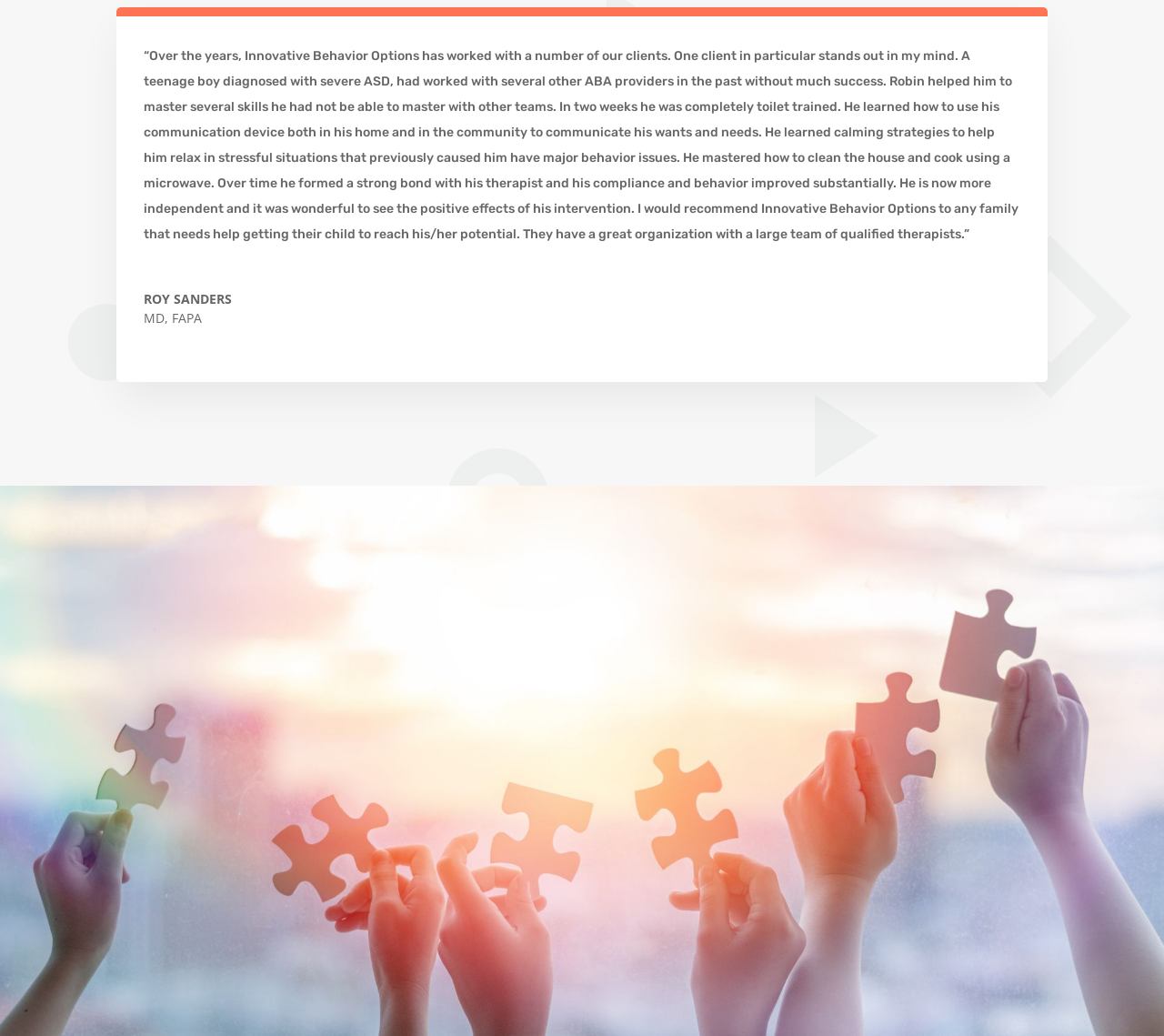Indicate the bounding box coordinates of the clickable region to achieve the following instruction: "Follow us on social media."

[0.123, 0.572, 0.327, 0.615]